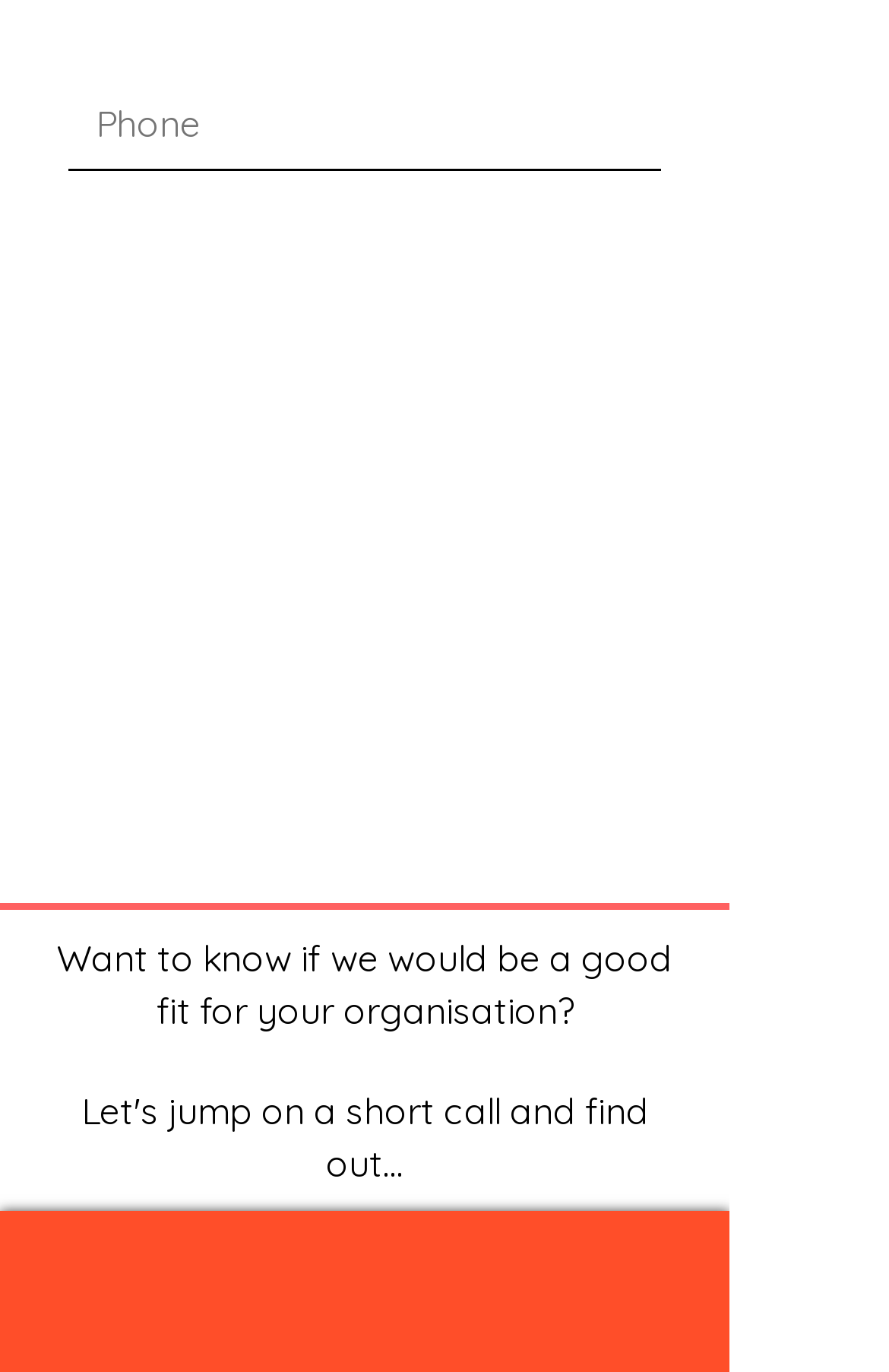Provide your answer to the question using just one word or phrase: What is the text of the static text element below the text boxes?

Want to know if we would be a good fit for your organisation?